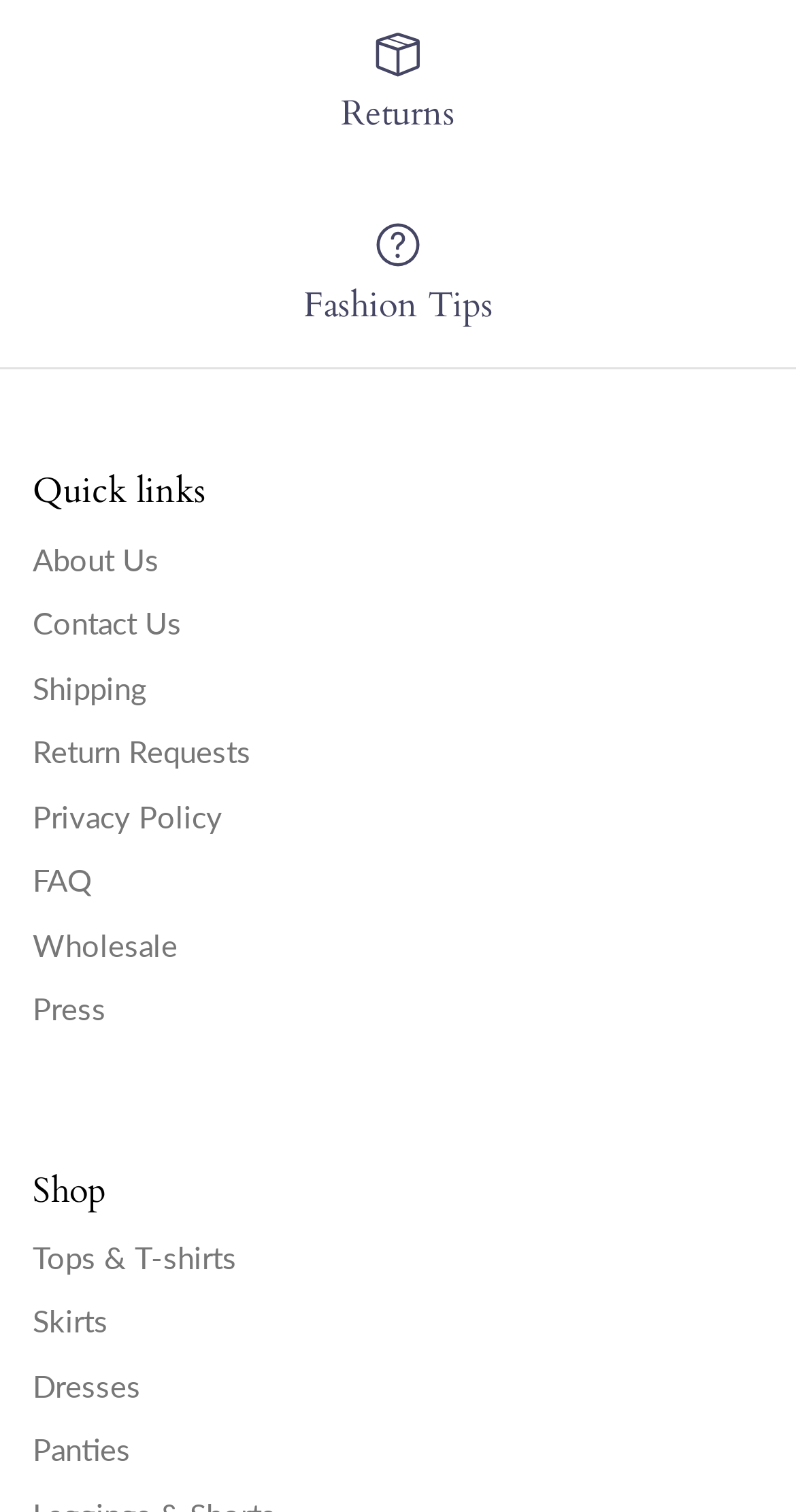Identify the bounding box coordinates for the UI element described as: "Privacy Policy". The coordinates should be provided as four floats between 0 and 1: [left, top, right, bottom].

[0.041, 0.527, 0.279, 0.551]